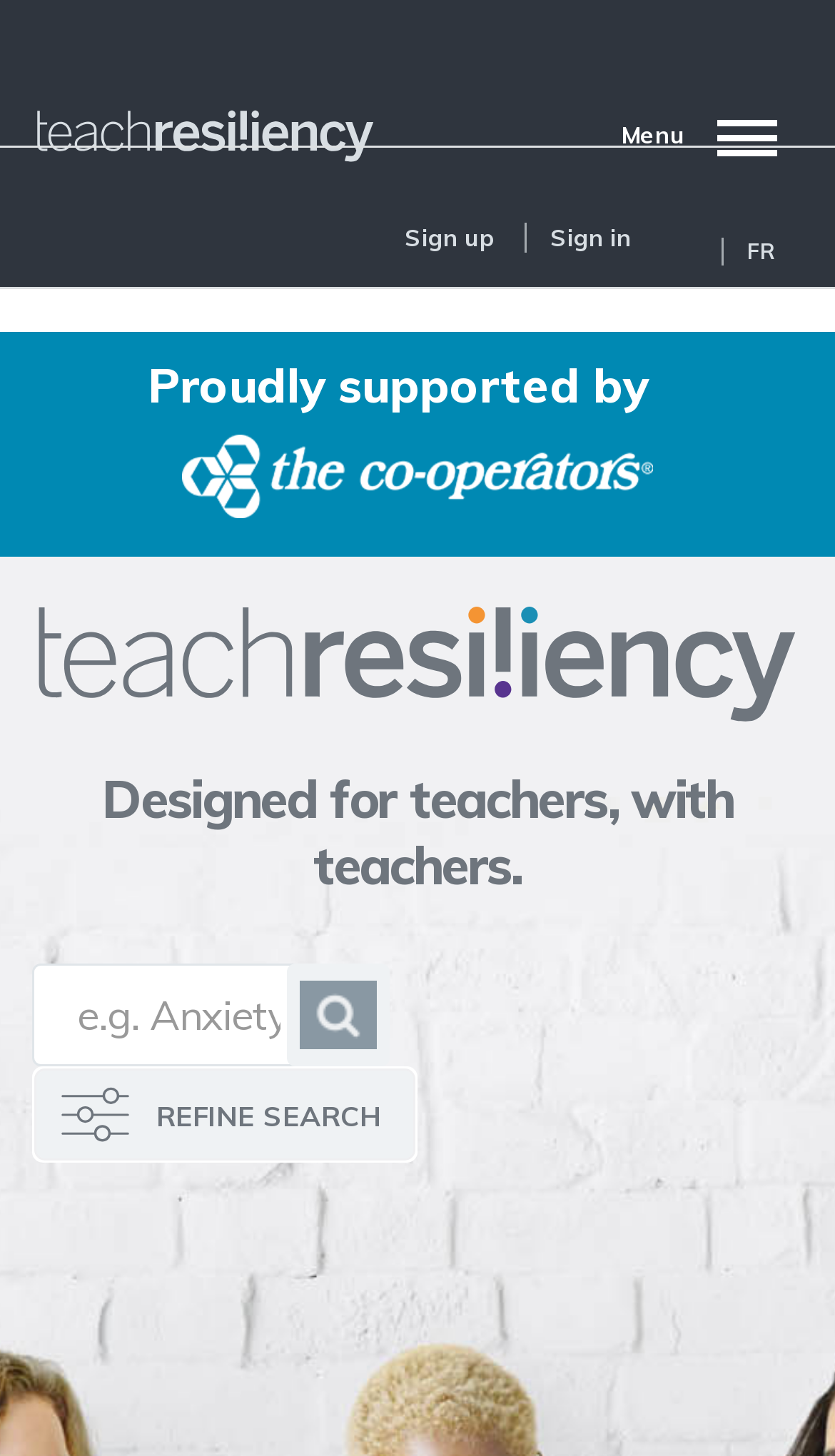Identify the main title of the webpage and generate its text content.

Designed for teachers, with teachers.